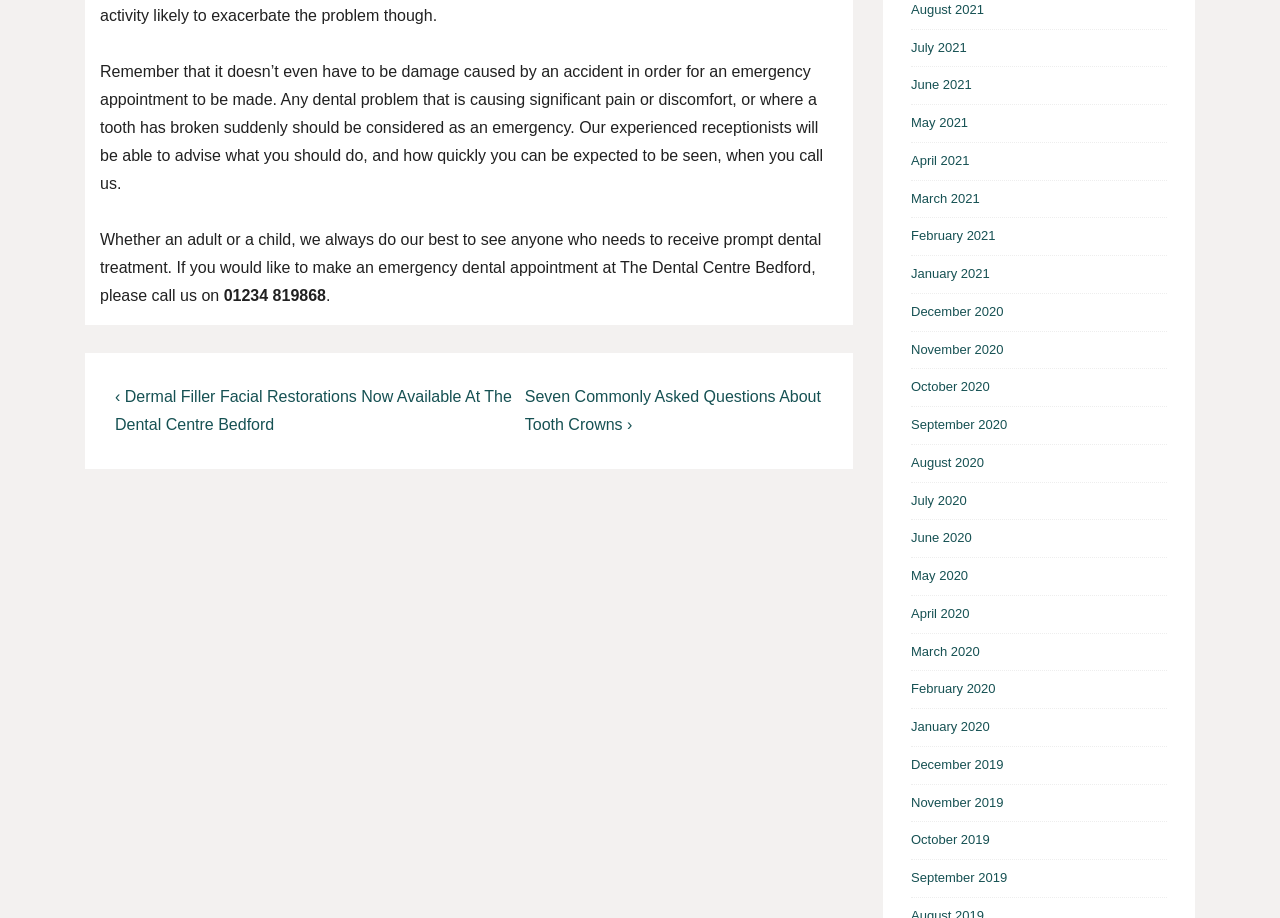Find the bounding box of the element with the following description: "April 2020". The coordinates must be four float numbers between 0 and 1, formatted as [left, top, right, bottom].

[0.712, 0.66, 0.757, 0.676]